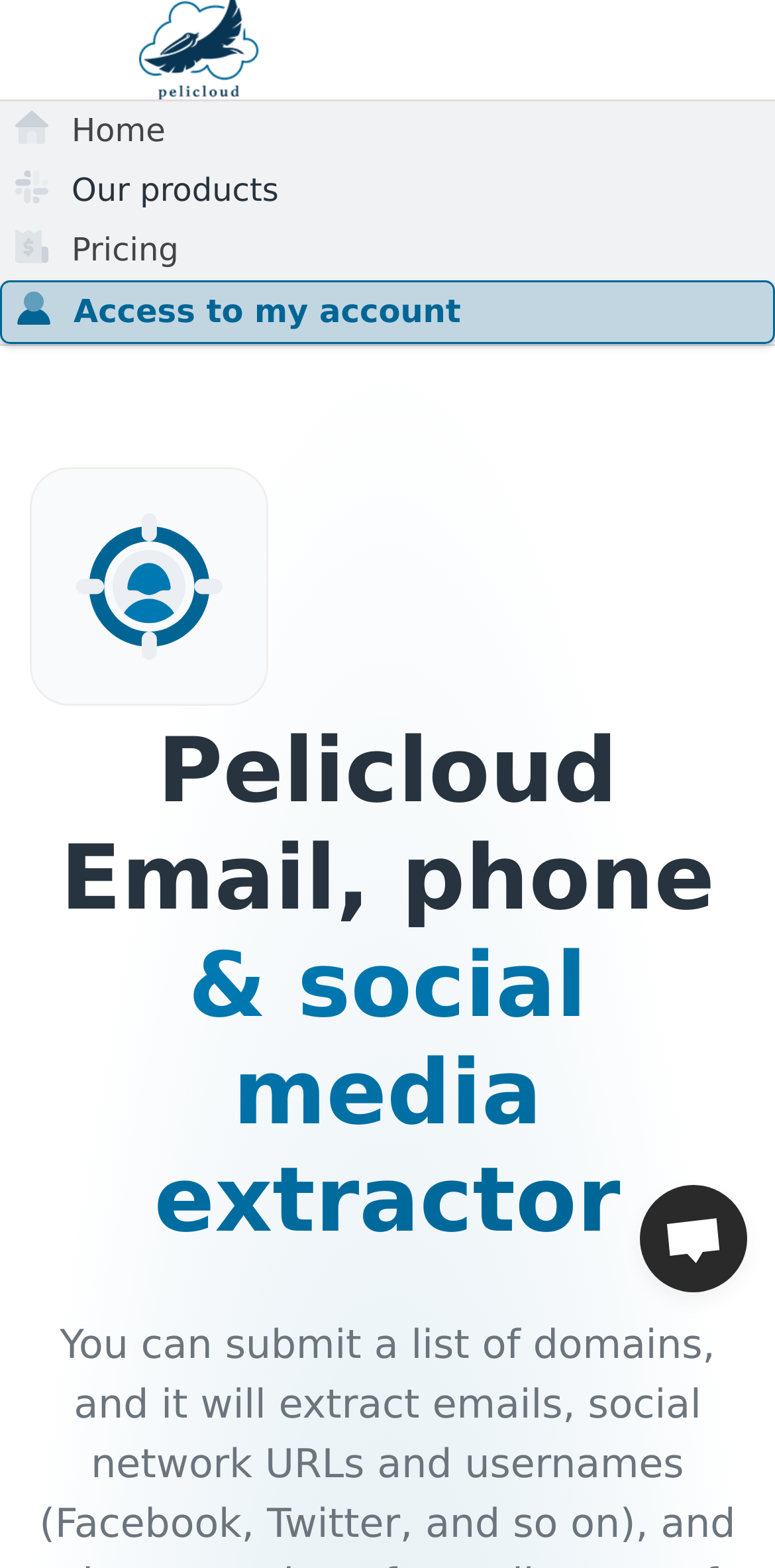Please answer the following question using a single word or phrase: What is the text below the 'Home' link?

Our products